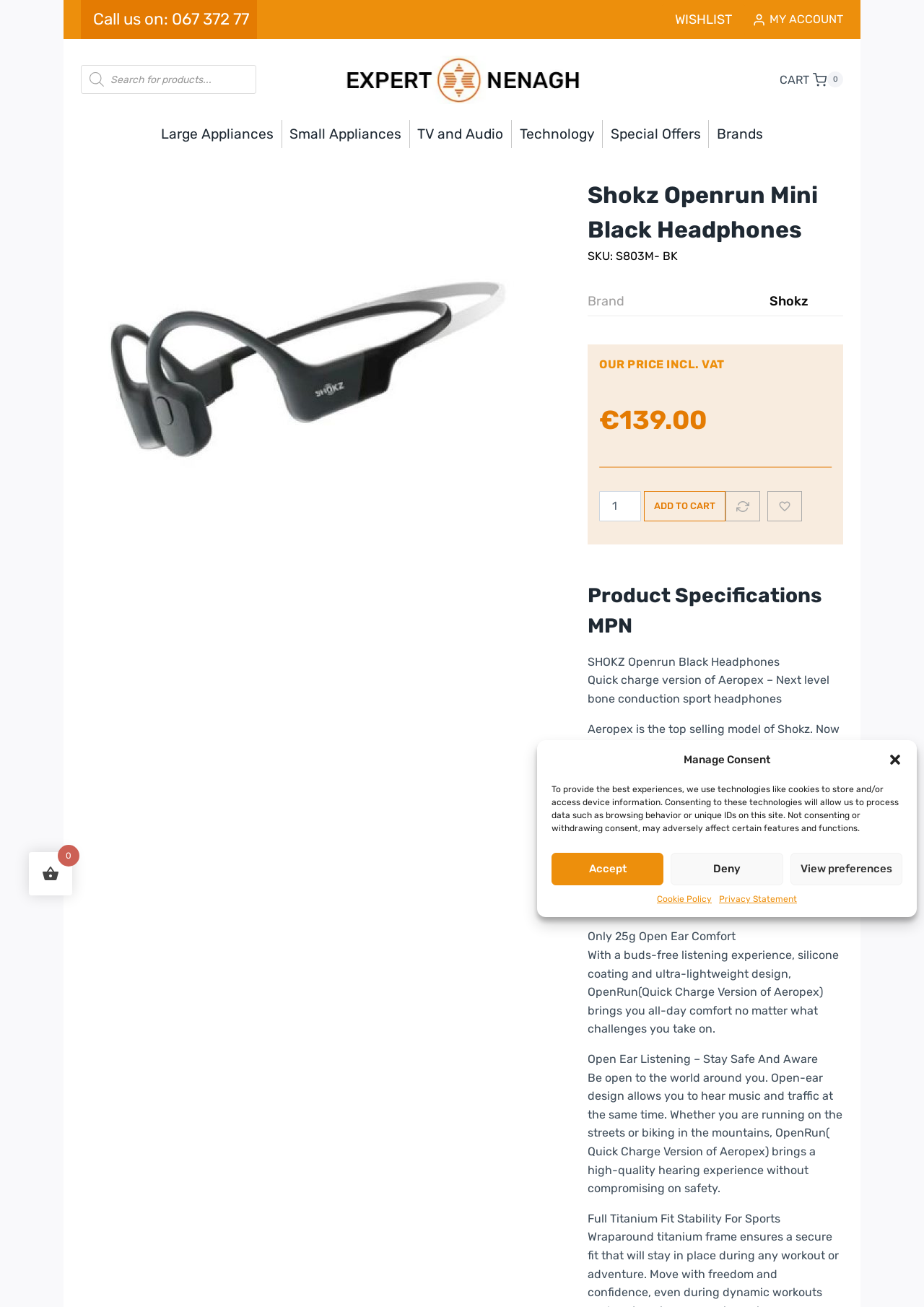Please provide a brief answer to the following inquiry using a single word or phrase:
What is the weight of the OpenRun headphones?

25g